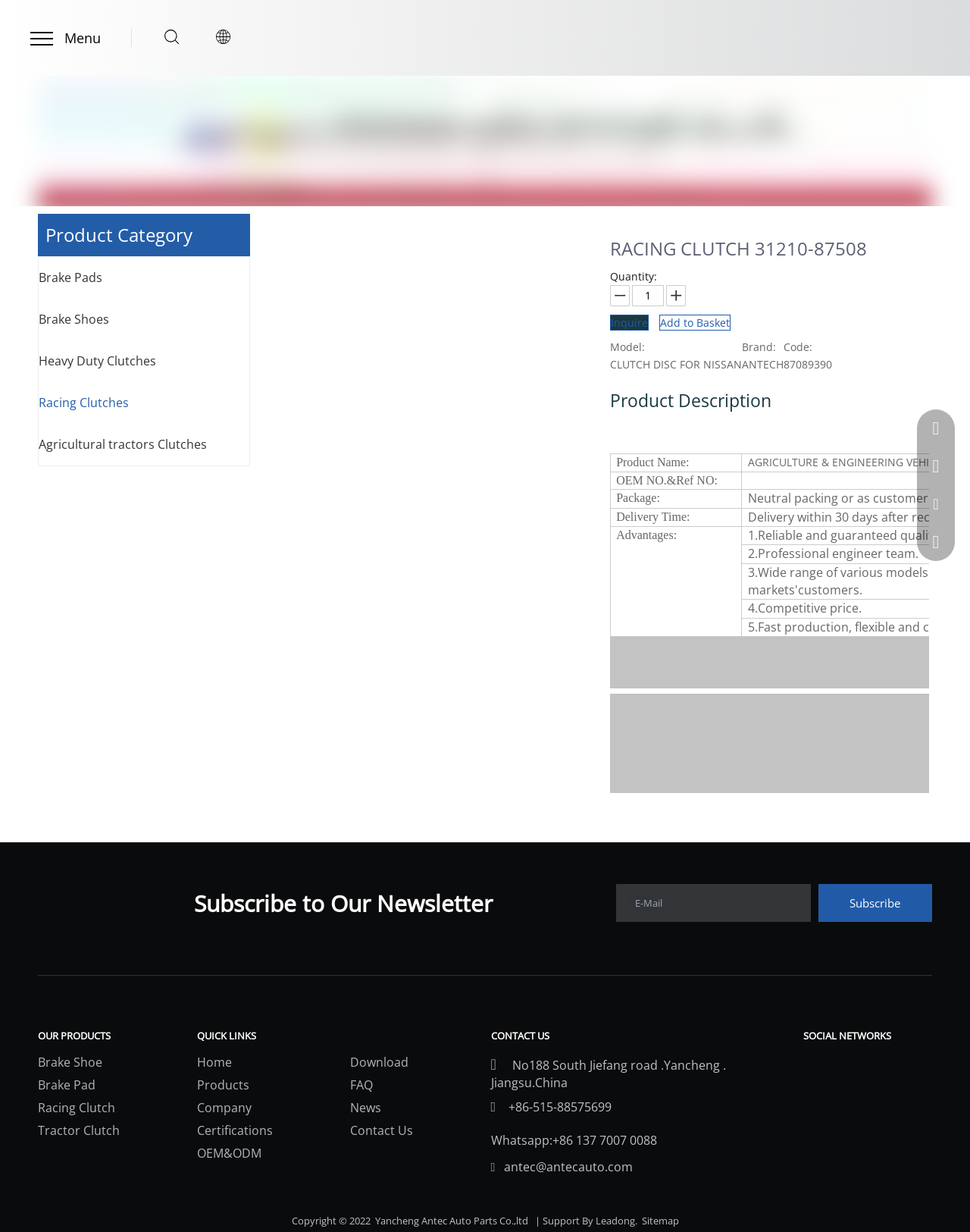What is the purpose of the textbox with the label 'Search'?
Identify the answer in the screenshot and reply with a single word or phrase.

Search products